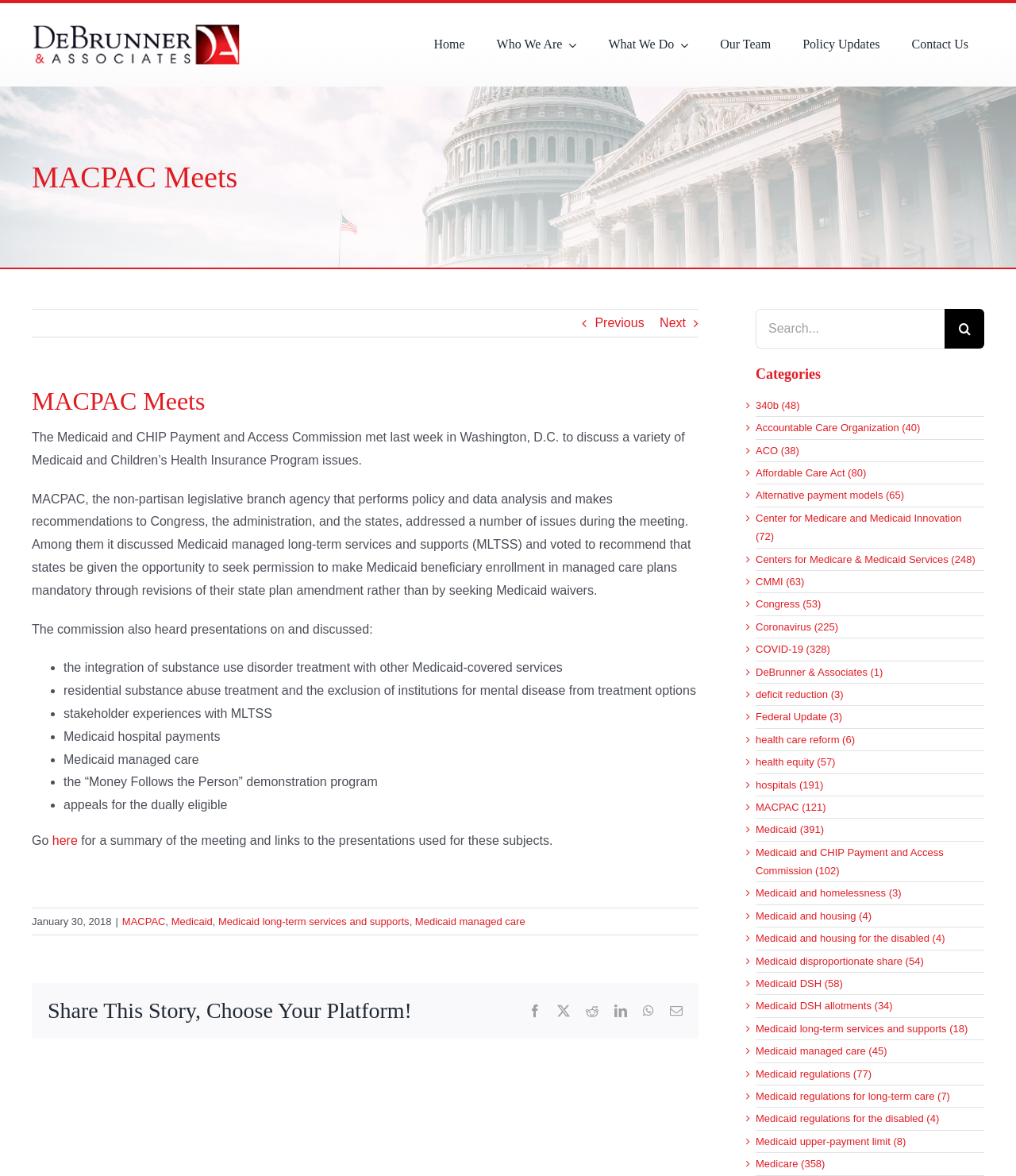Select the bounding box coordinates of the element I need to click to carry out the following instruction: "Read more about Medicaid and CHIP Payment and Access Commission".

[0.12, 0.778, 0.163, 0.788]